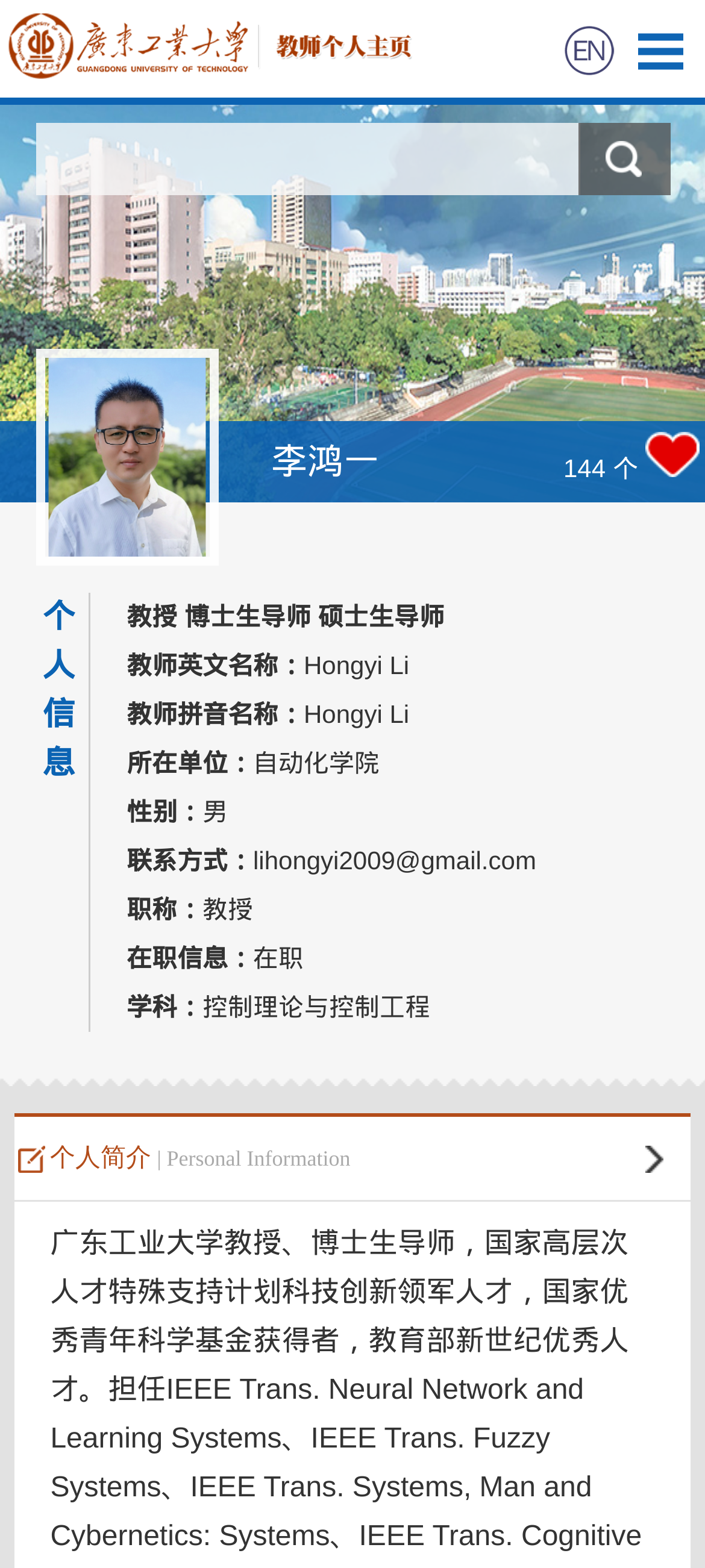Provide the bounding box coordinates of the HTML element described by the text: "学生信息". The coordinates should be in the format [left, top, right, bottom] with values between 0 and 1.

[0.0, 0.317, 1.0, 0.377]